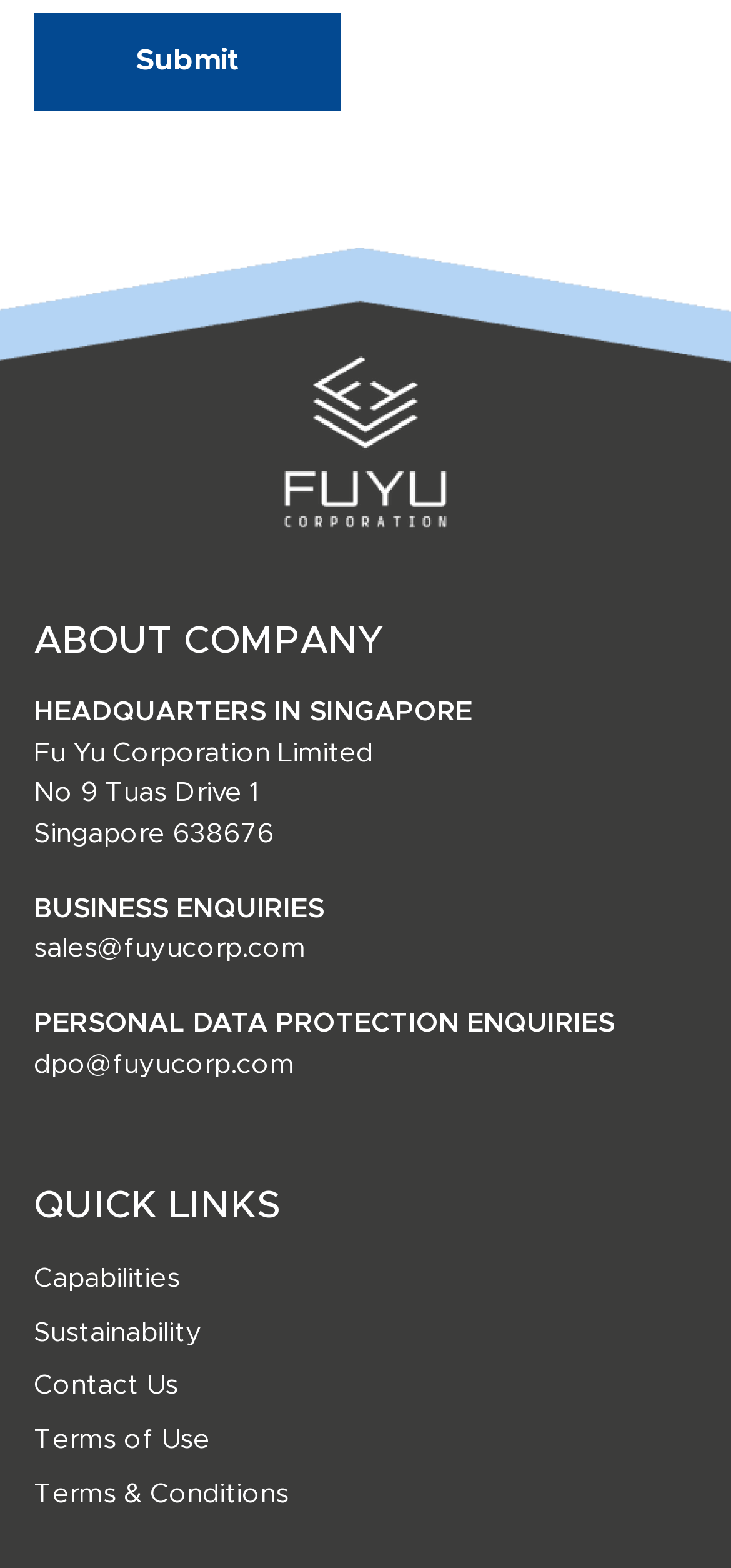Determine the bounding box coordinates of the region I should click to achieve the following instruction: "Visit the company headquarters page". Ensure the bounding box coordinates are four float numbers between 0 and 1, i.e., [left, top, right, bottom].

[0.046, 0.472, 0.51, 0.489]